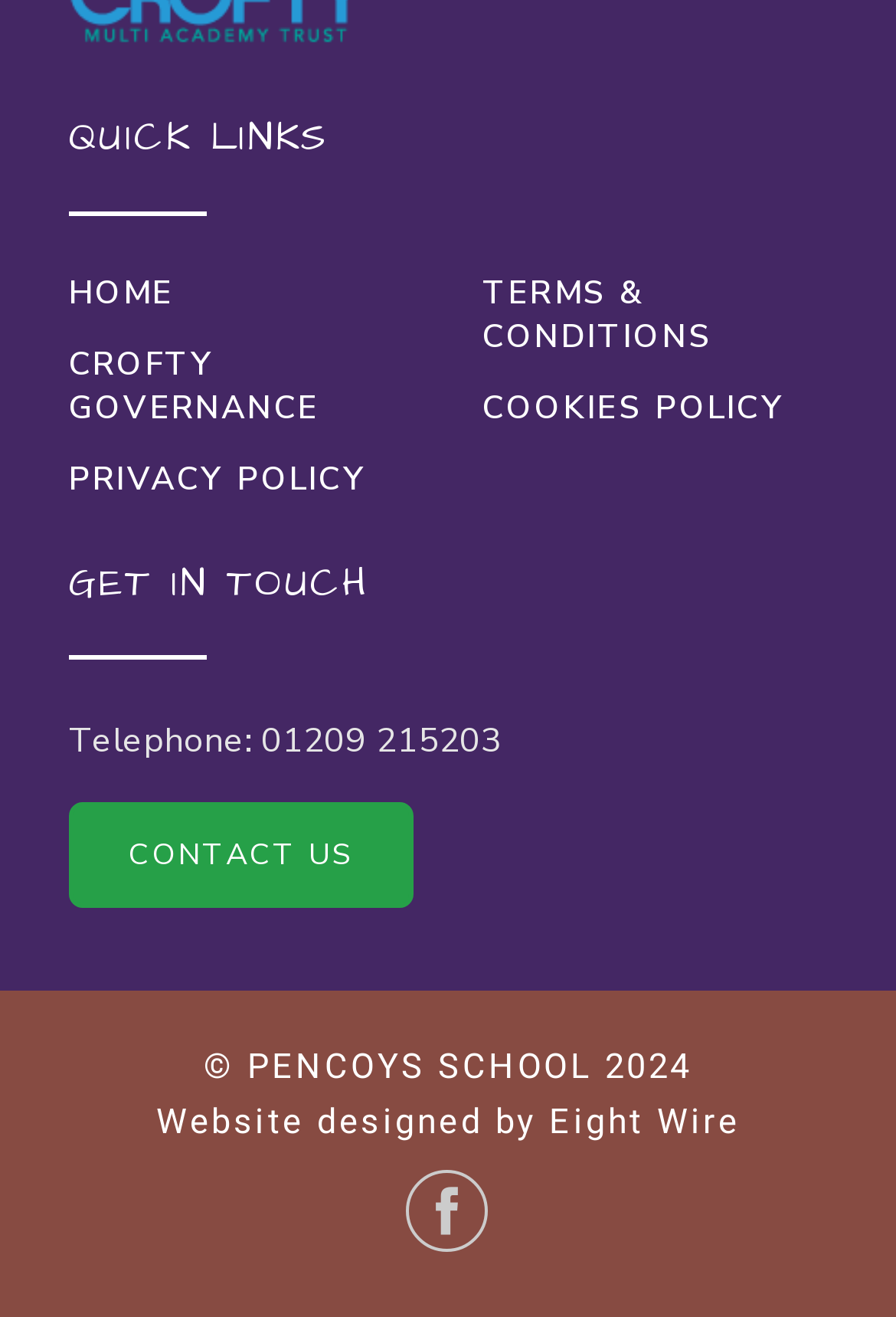Find the bounding box coordinates for the UI element that matches this description: "Terms & Conditions".

[0.538, 0.205, 0.795, 0.272]